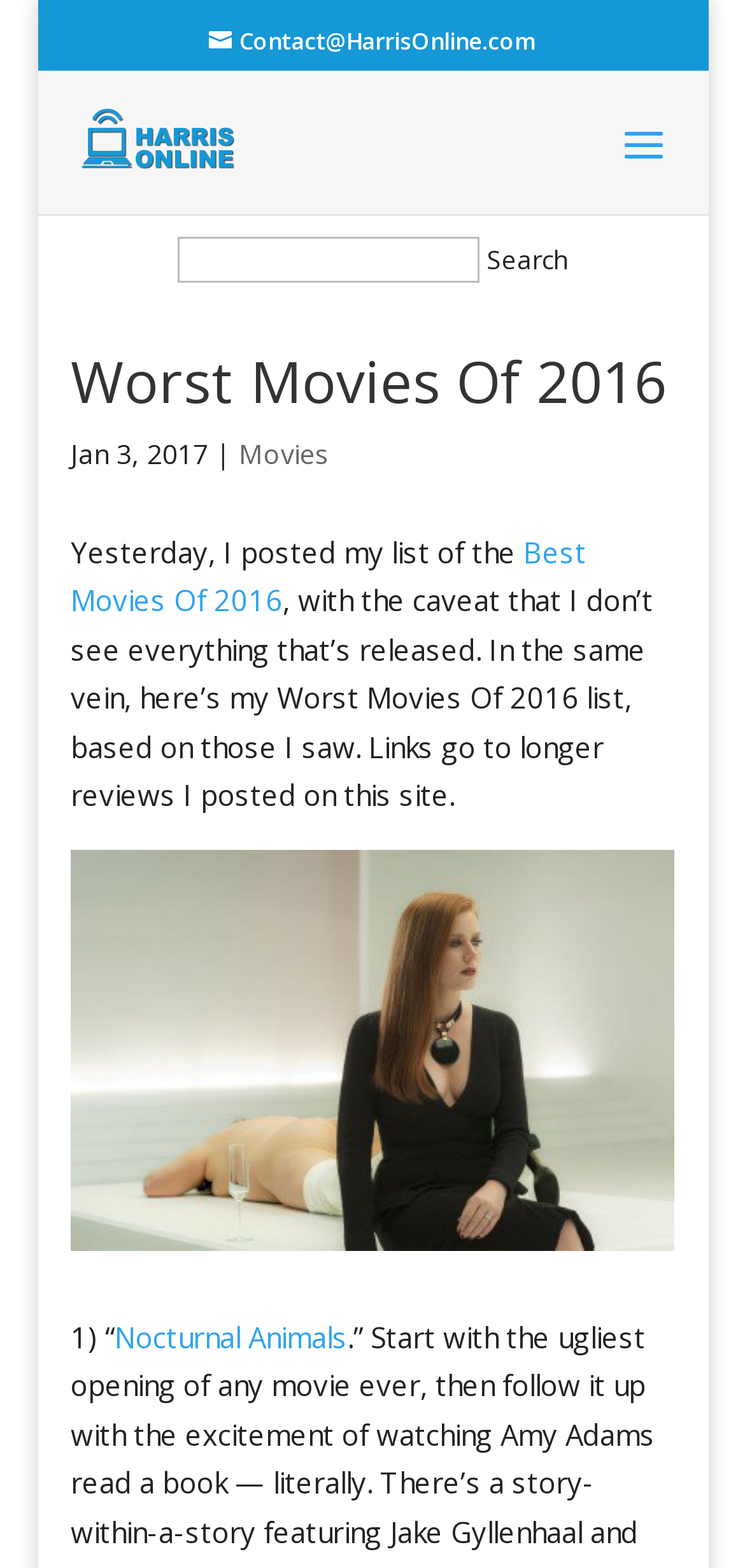Provide the bounding box coordinates of the area you need to click to execute the following instruction: "Search for a movie".

[0.5, 0.045, 0.905, 0.046]